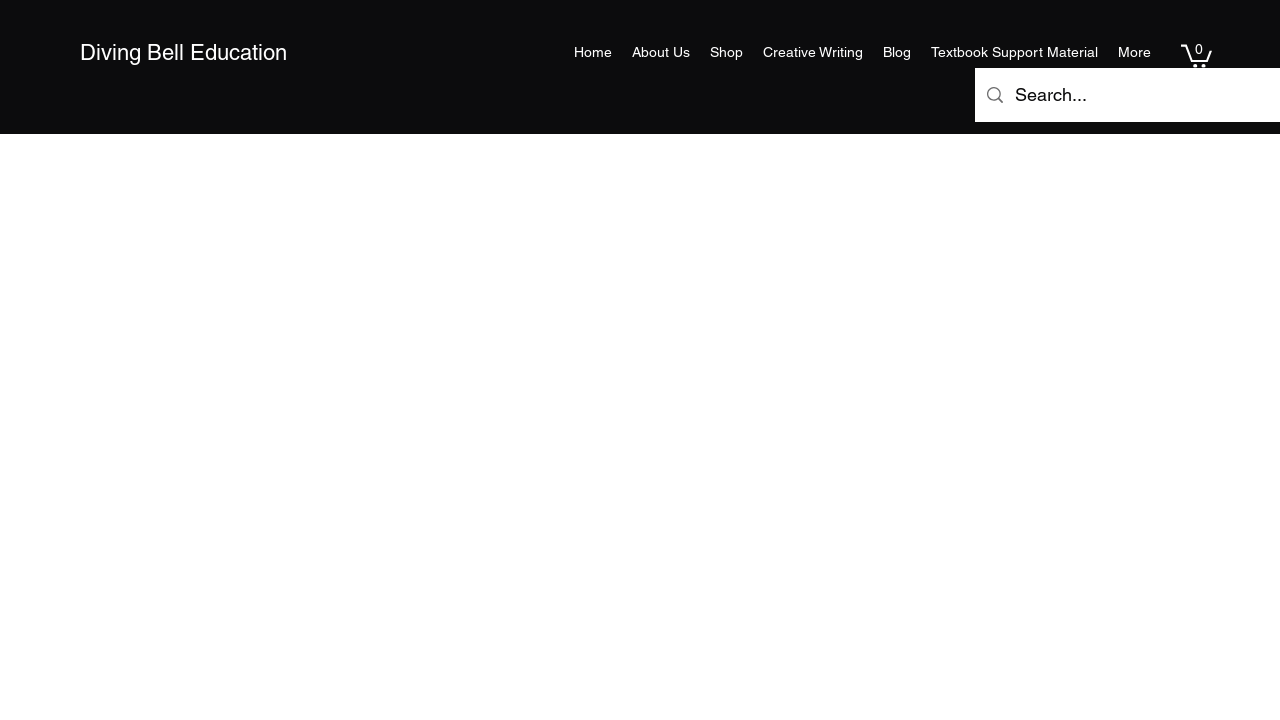What is the name of the website?
Relying on the image, give a concise answer in one word or a brief phrase.

Diving Bell Education